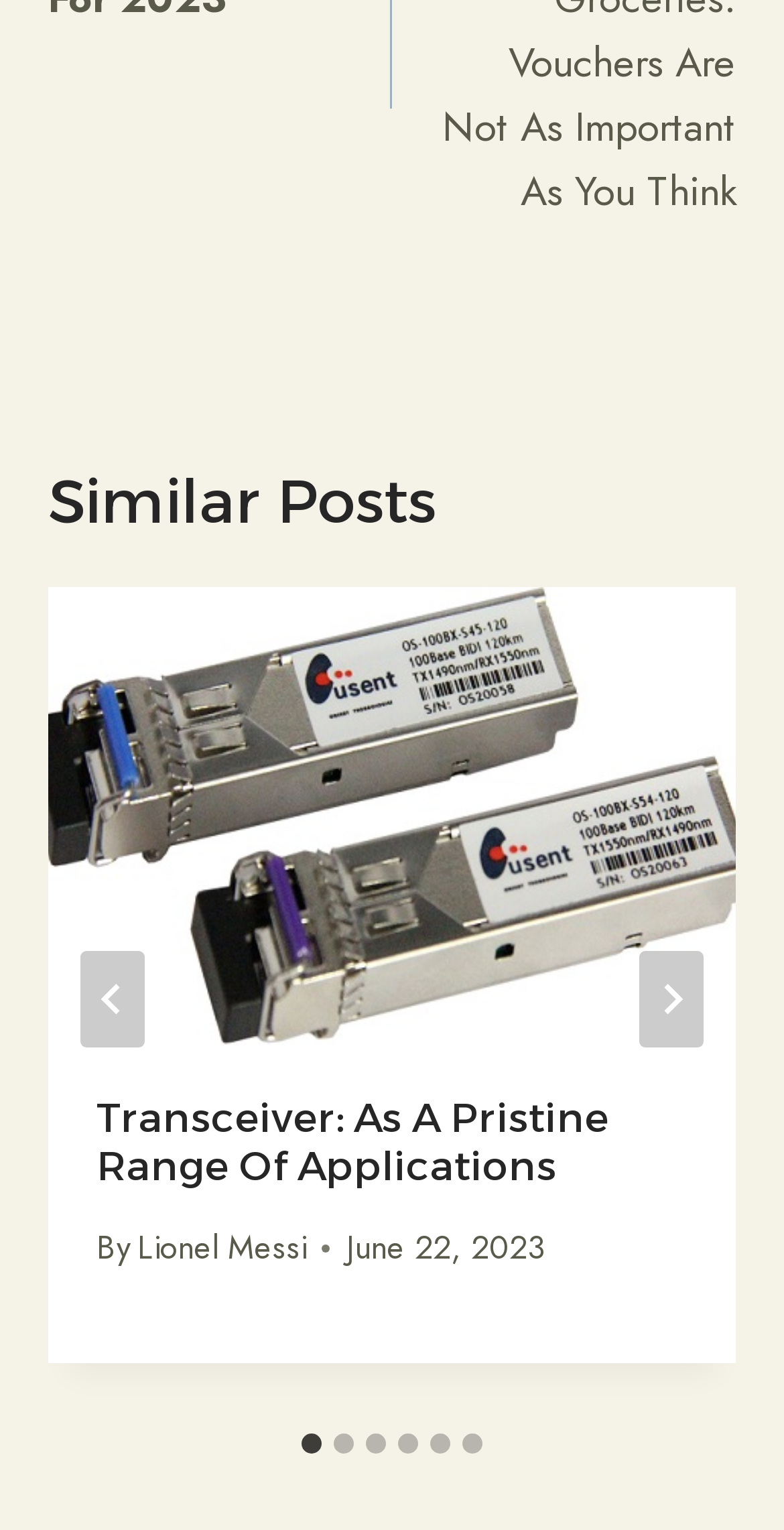What is the purpose of the 'Next' button?
Refer to the image and provide a detailed answer to the question.

I found the 'Next' button element with the role 'button' and its label, and inferred its purpose based on its position and context, which is to navigate to the next slide.